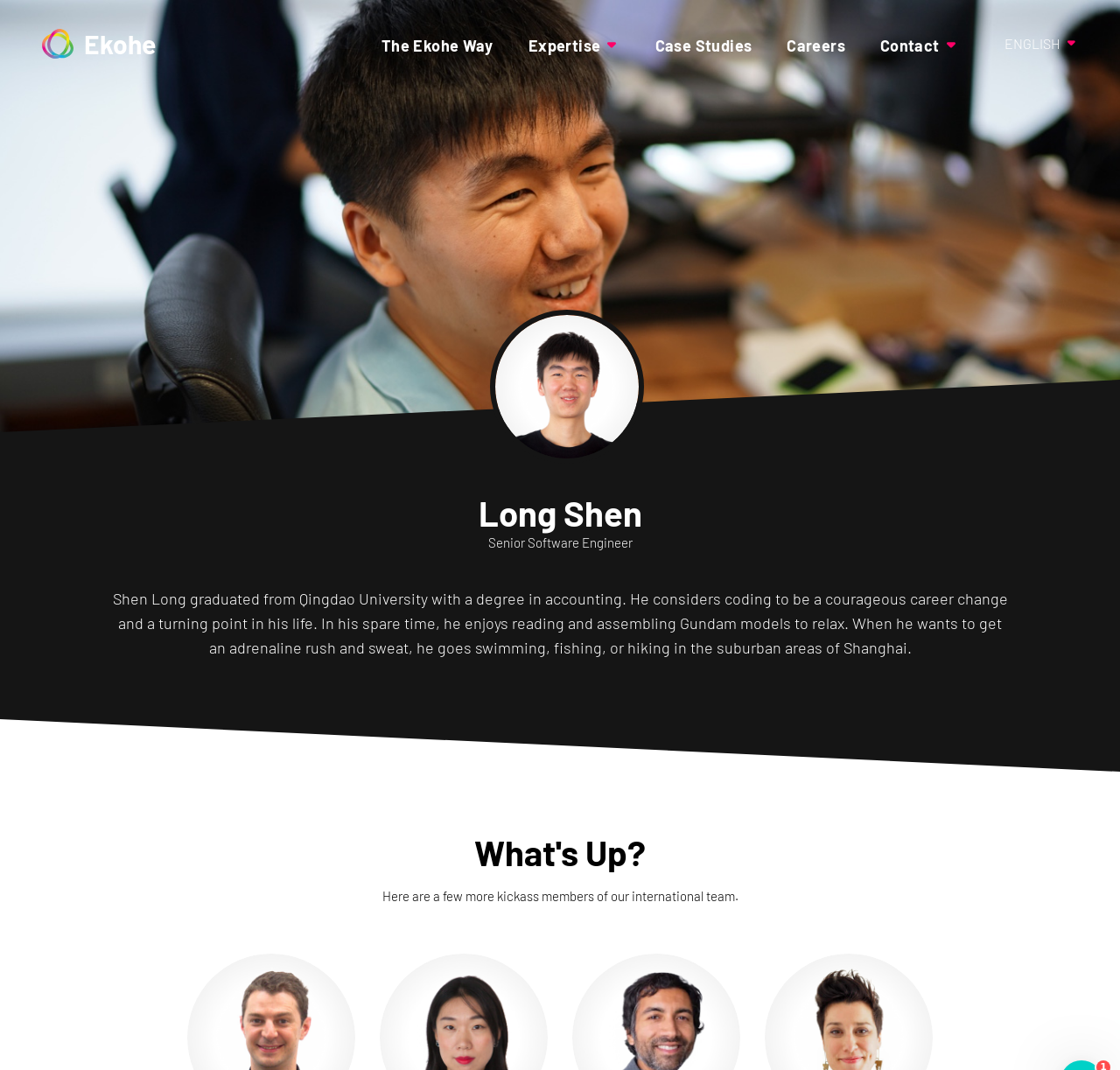What is Shen Long's profession?
Please provide a comprehensive answer based on the contents of the image.

Based on the webpage, Shen Long's profession is mentioned as 'Senior Software Engineer' in the heading below his name.